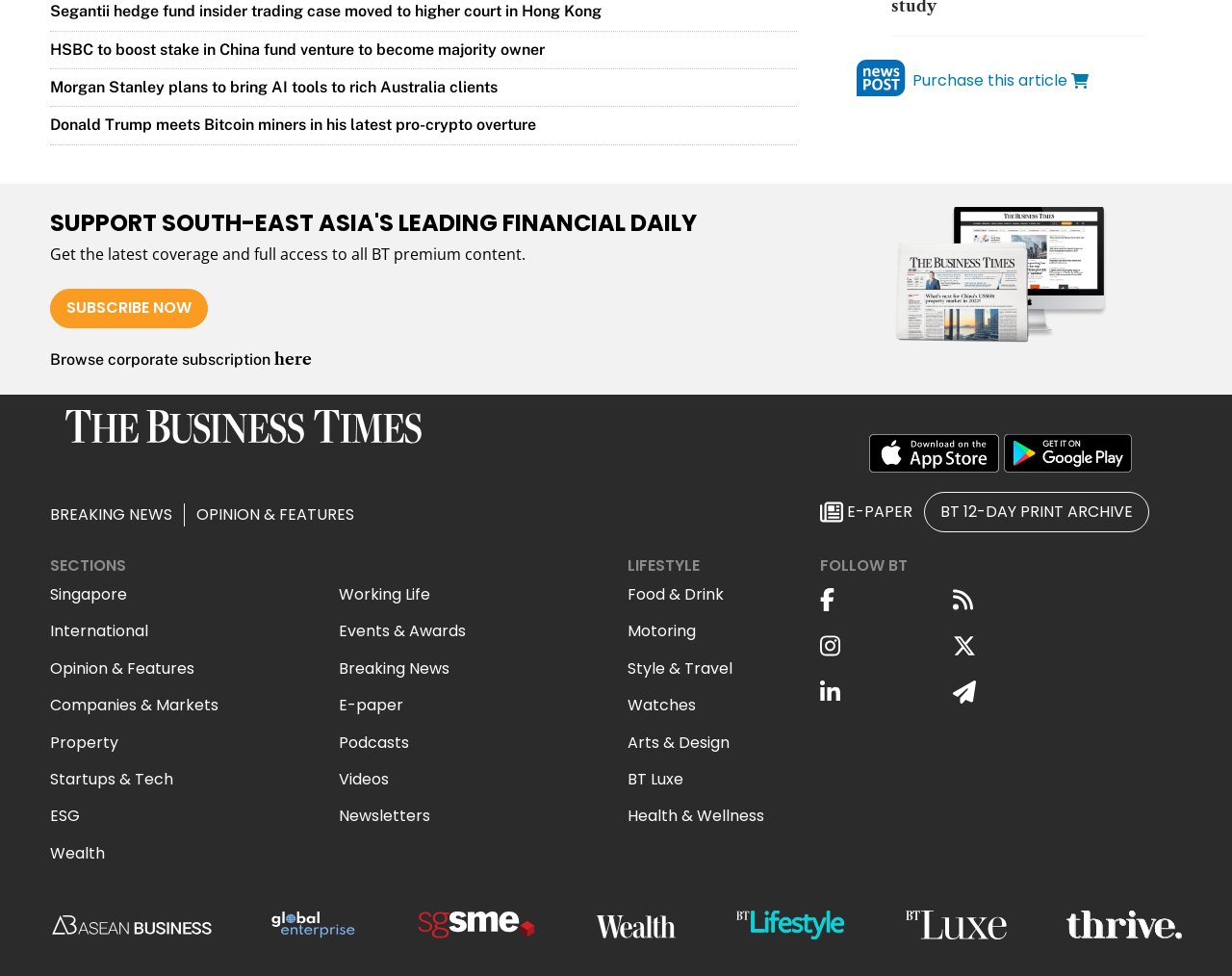Please provide a comprehensive response to the question based on the details in the image: How can users access BT content on mobile devices?

I found the answer by looking at the links 'Download on the Apple Store' and 'Download on the Google Play Store' which suggests that users can access BT content on their mobile devices by downloading the app from these stores.